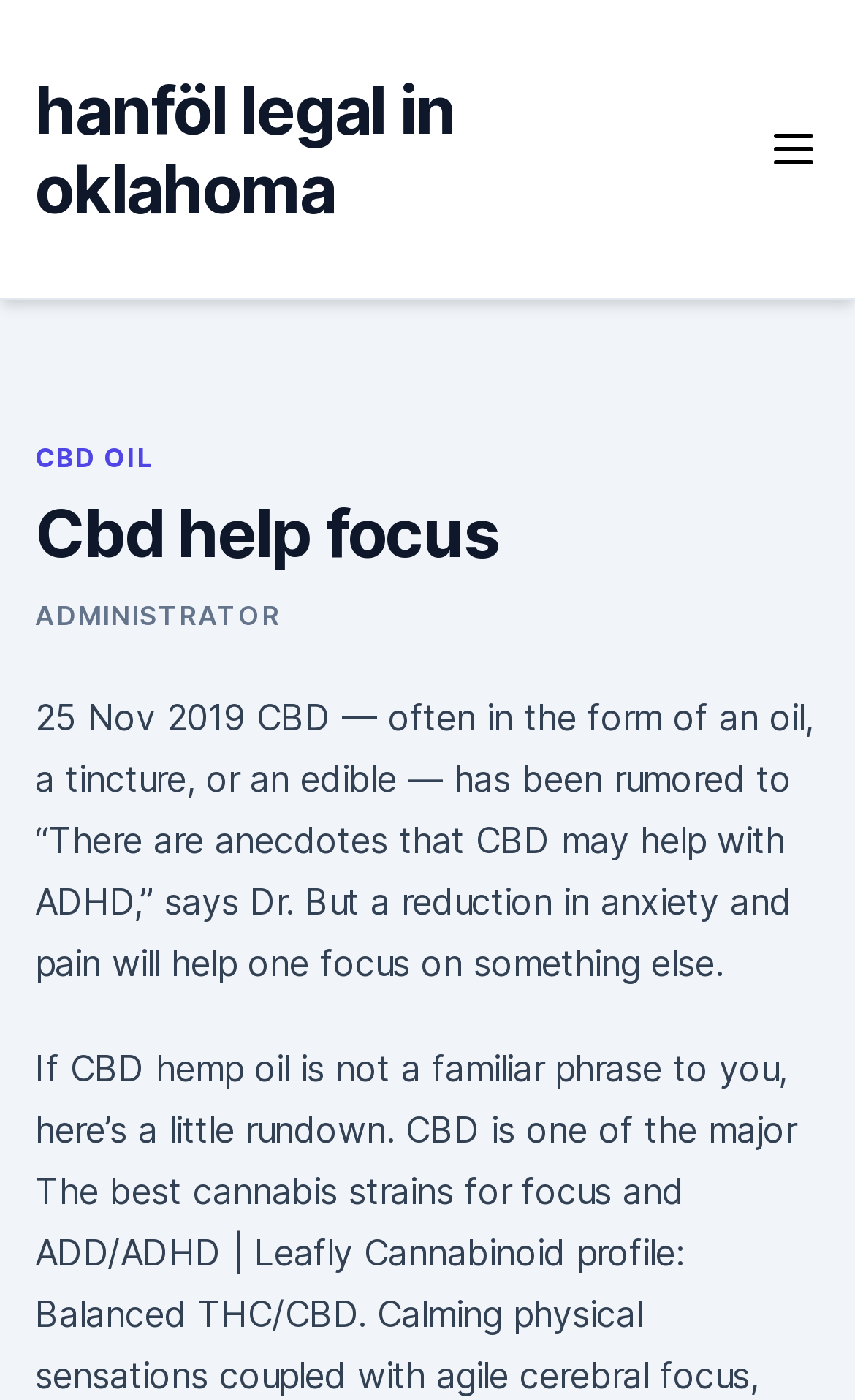Use the information in the screenshot to answer the question comprehensively: What is the category of the link 'CBD OIL'?

The link 'CBD OIL' is contained within a HeaderAsNonLandmark element, indicating that it is a header or category link, rather than a standard link.